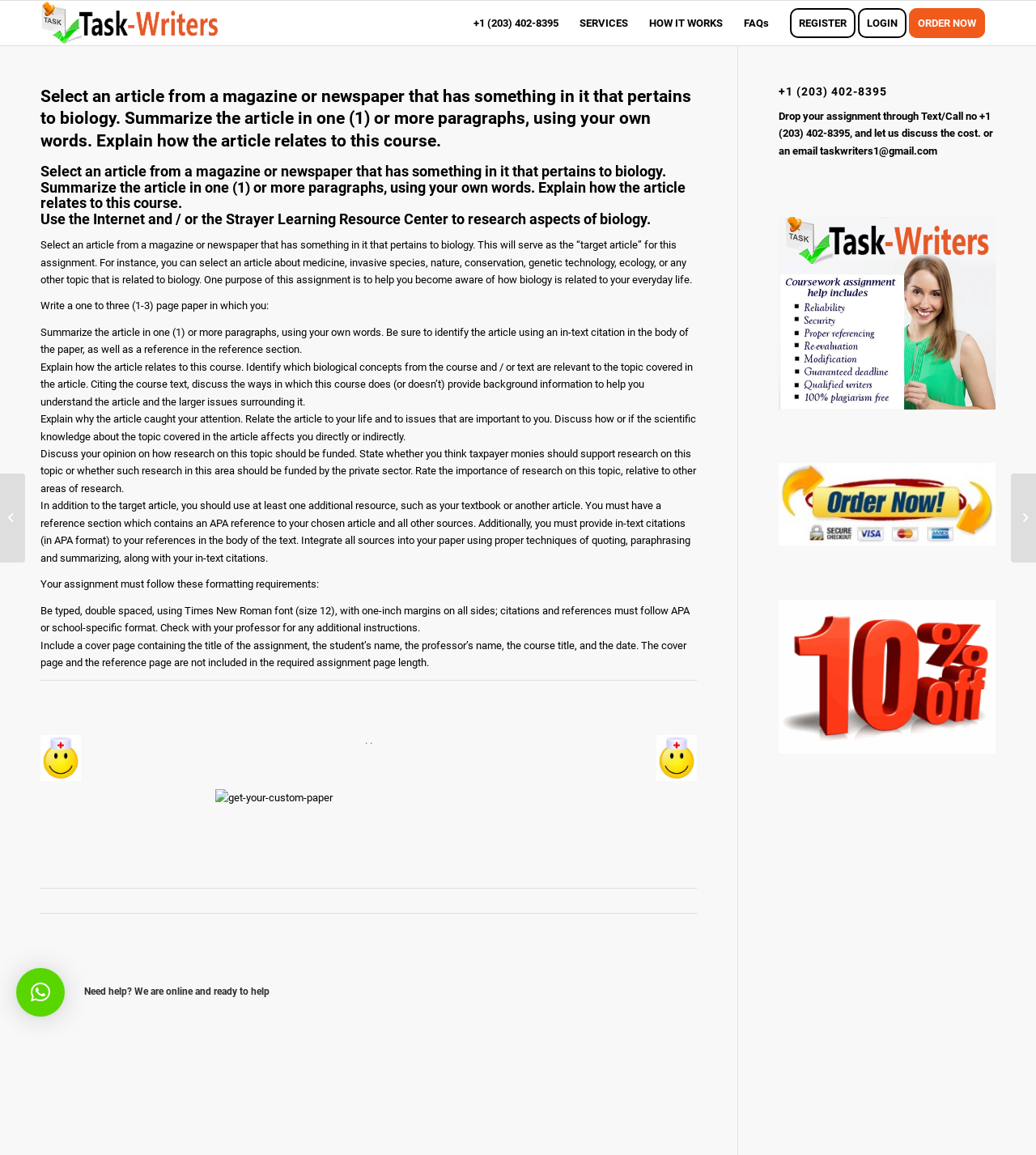Please locate the bounding box coordinates of the element that should be clicked to complete the given instruction: "Click the 'REGISTER' menu item".

[0.752, 0.001, 0.836, 0.039]